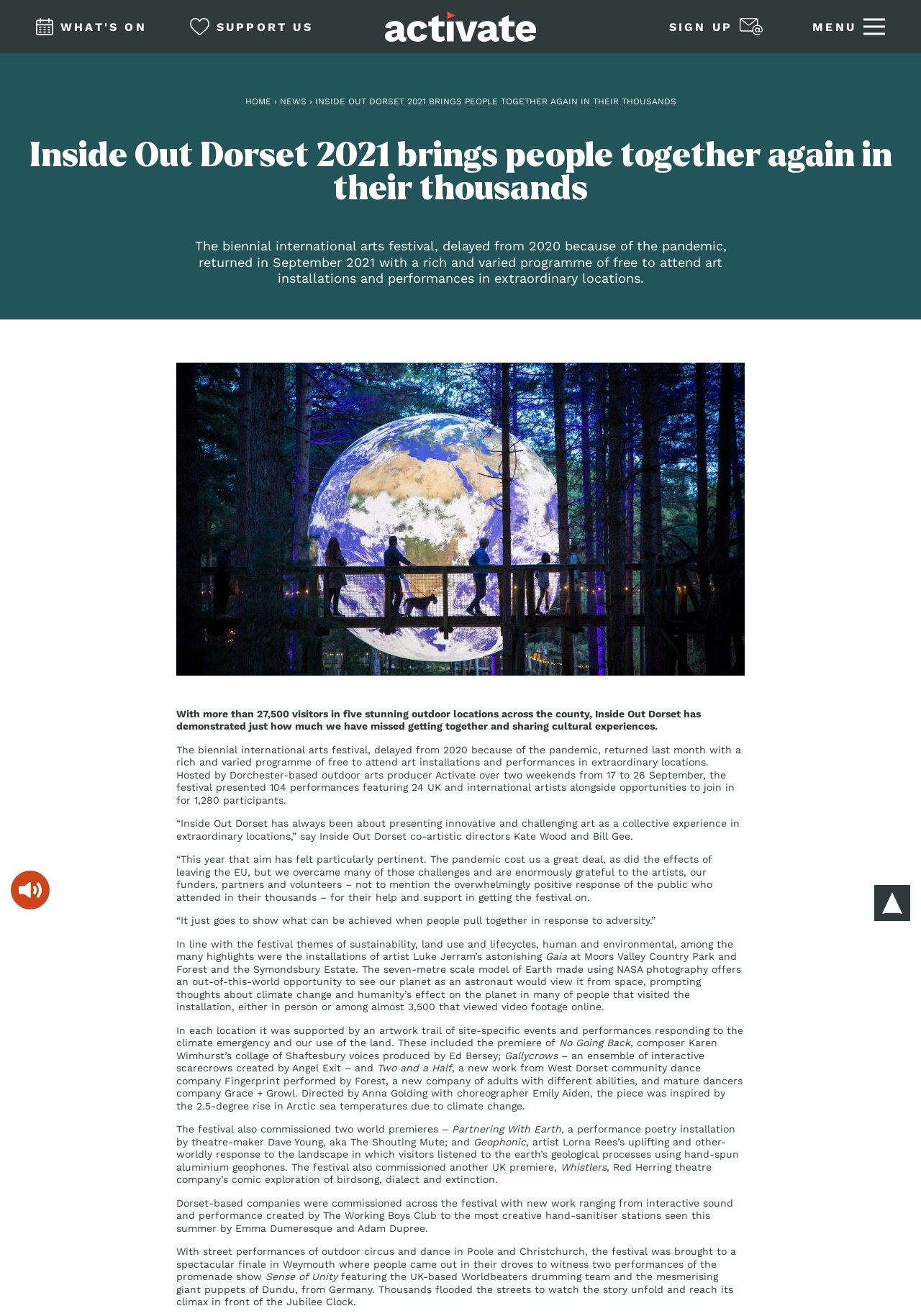Please mark the clickable region by giving the bounding box coordinates needed to complete this instruction: "Click the 'WHAT'S ON' link".

[0.031, 0.008, 0.159, 0.033]